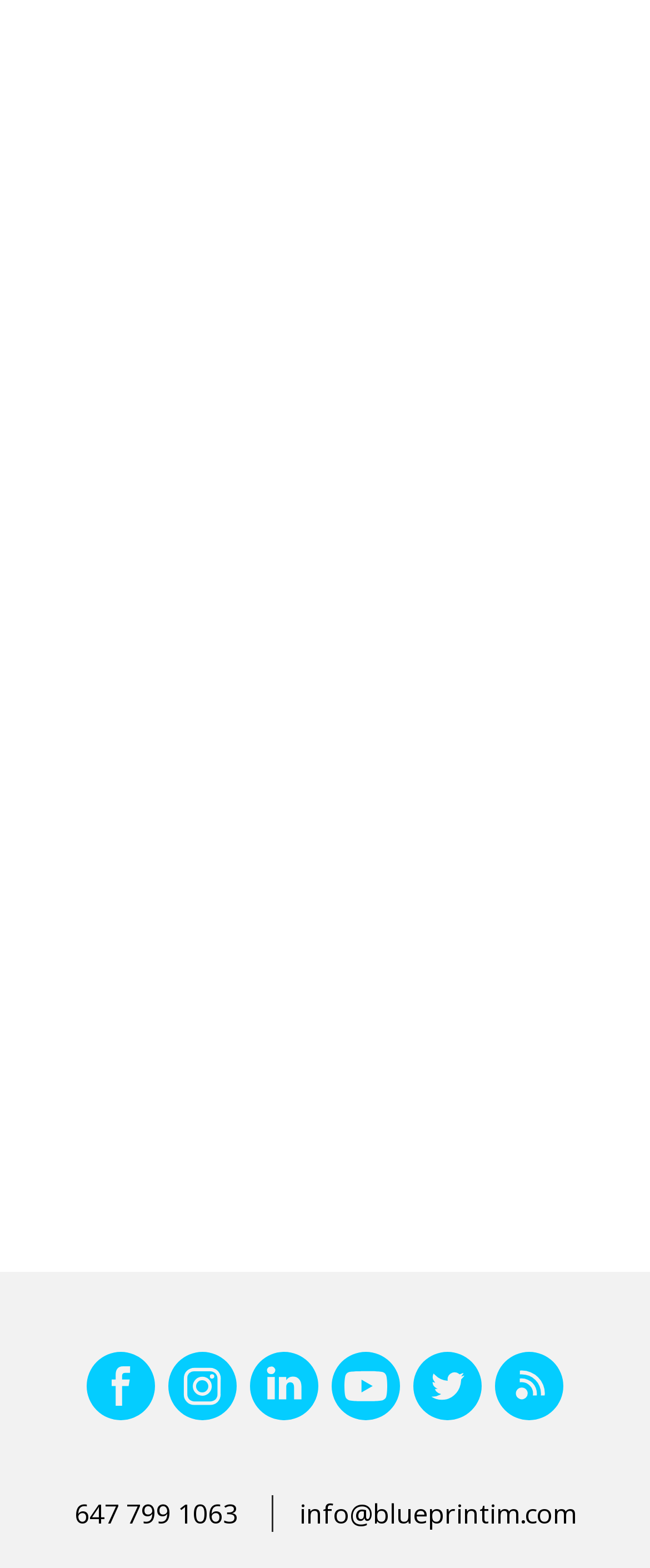Using the description "value="Book Strategy Session"", locate and provide the bounding box of the UI element.

[0.082, 0.126, 0.918, 0.17]